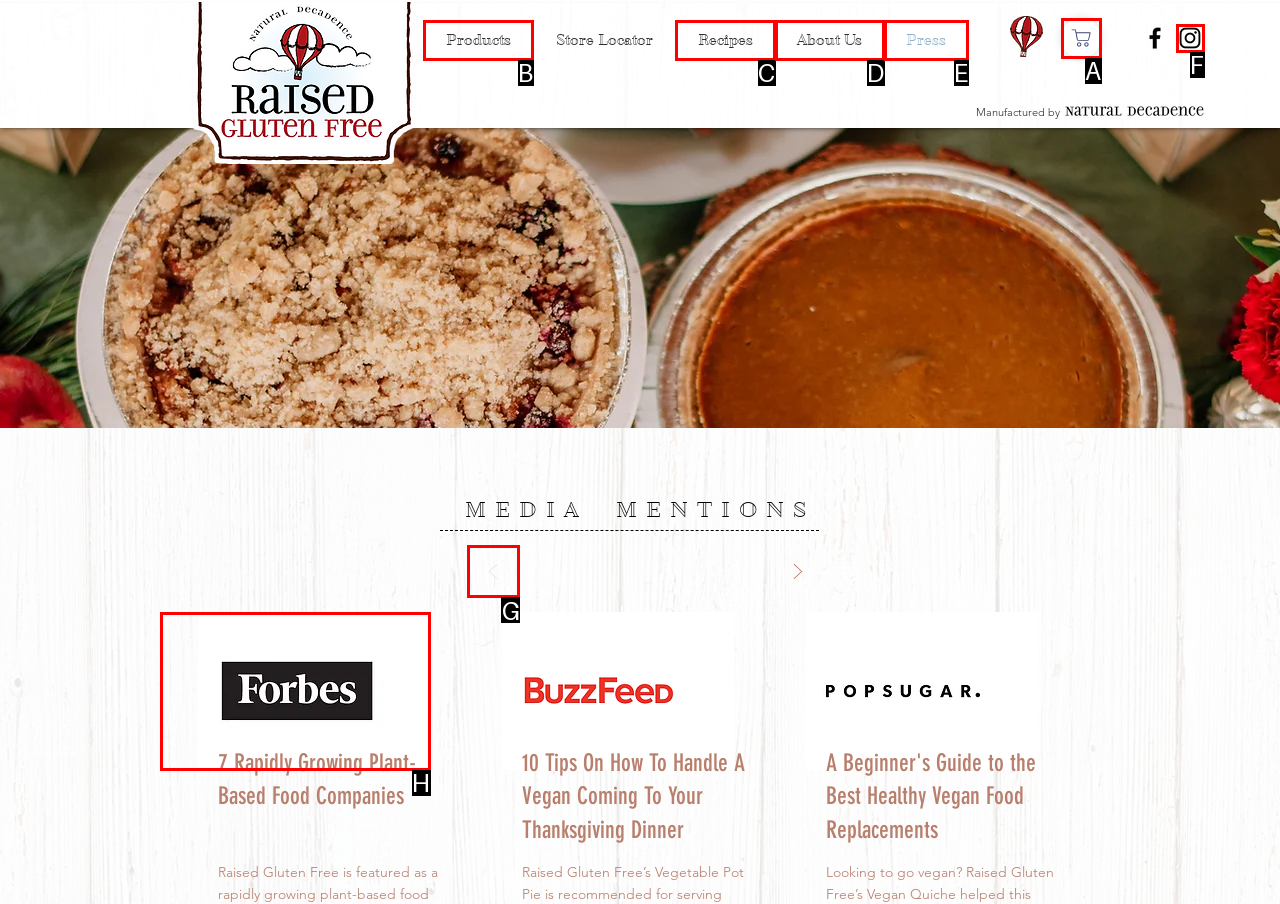Identify the correct UI element to click for the following task: Read the article from Forbes Choose the option's letter based on the given choices.

H